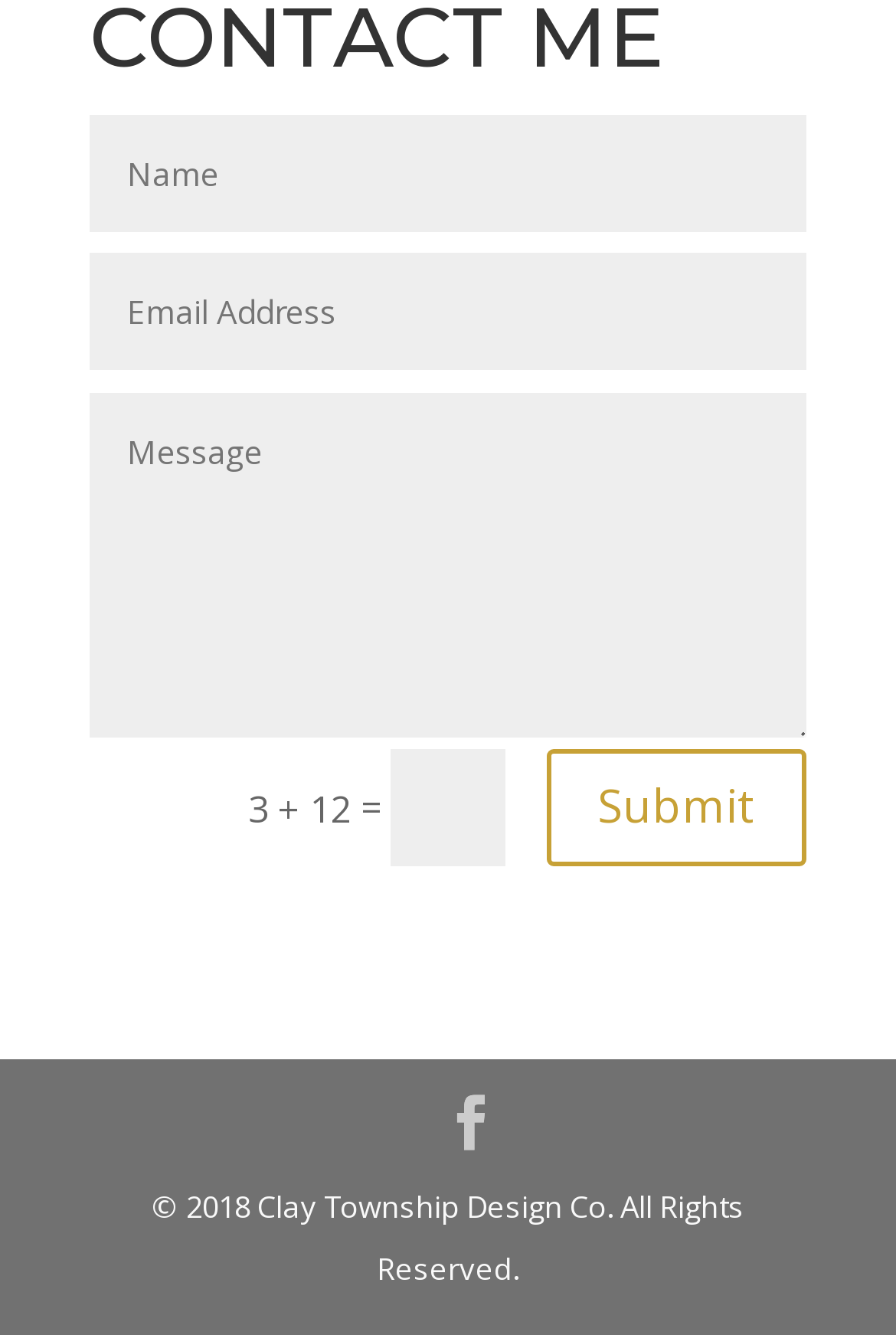What is the operator in the math equation?
Provide a fully detailed and comprehensive answer to the question.

The operator in the math equation is '+' because the StaticText element with the text '3 + 12' and '=' indicates an addition operation.